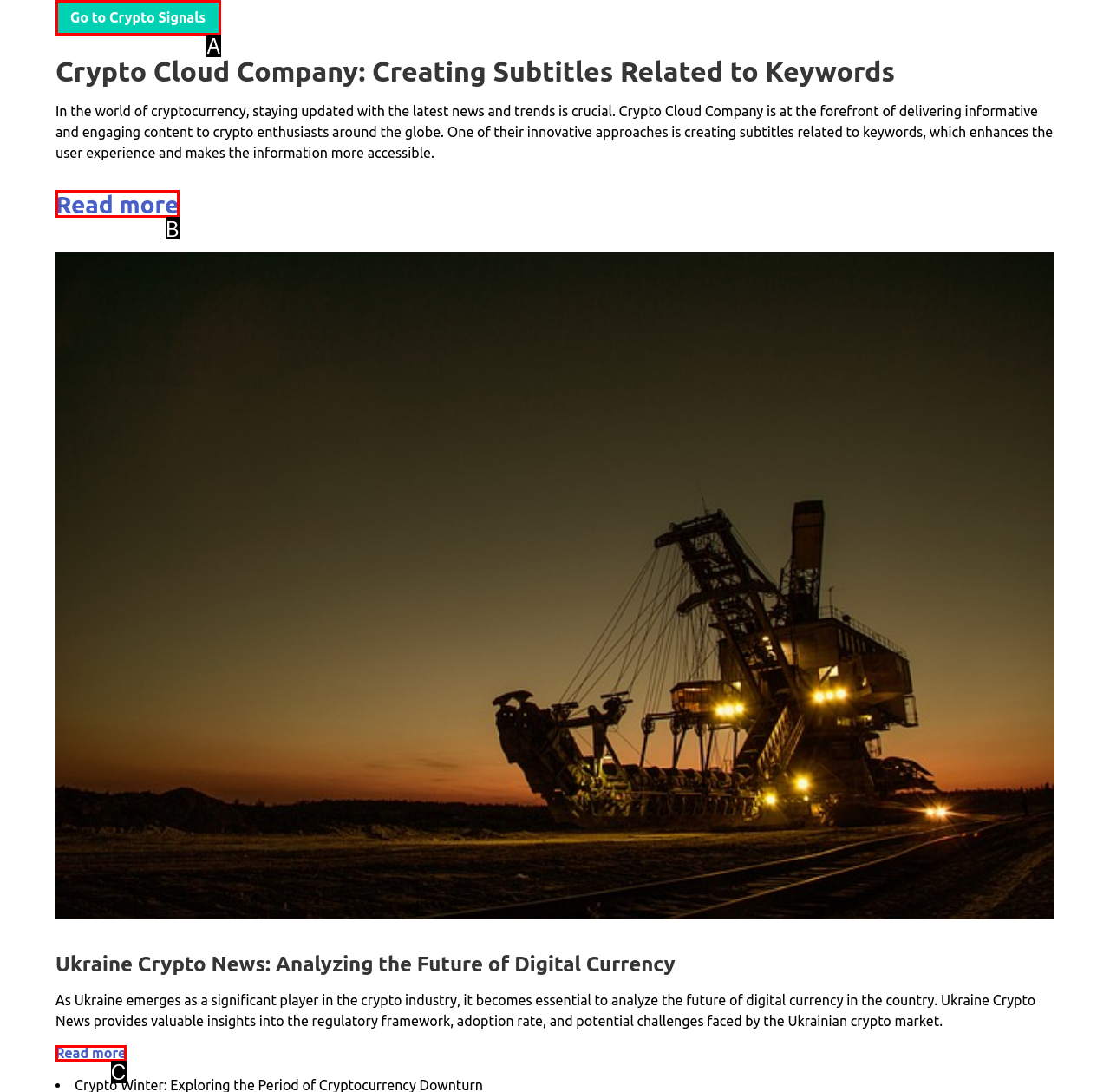Determine which option matches the element description: Go to Crypto Signals
Answer using the letter of the correct option.

A